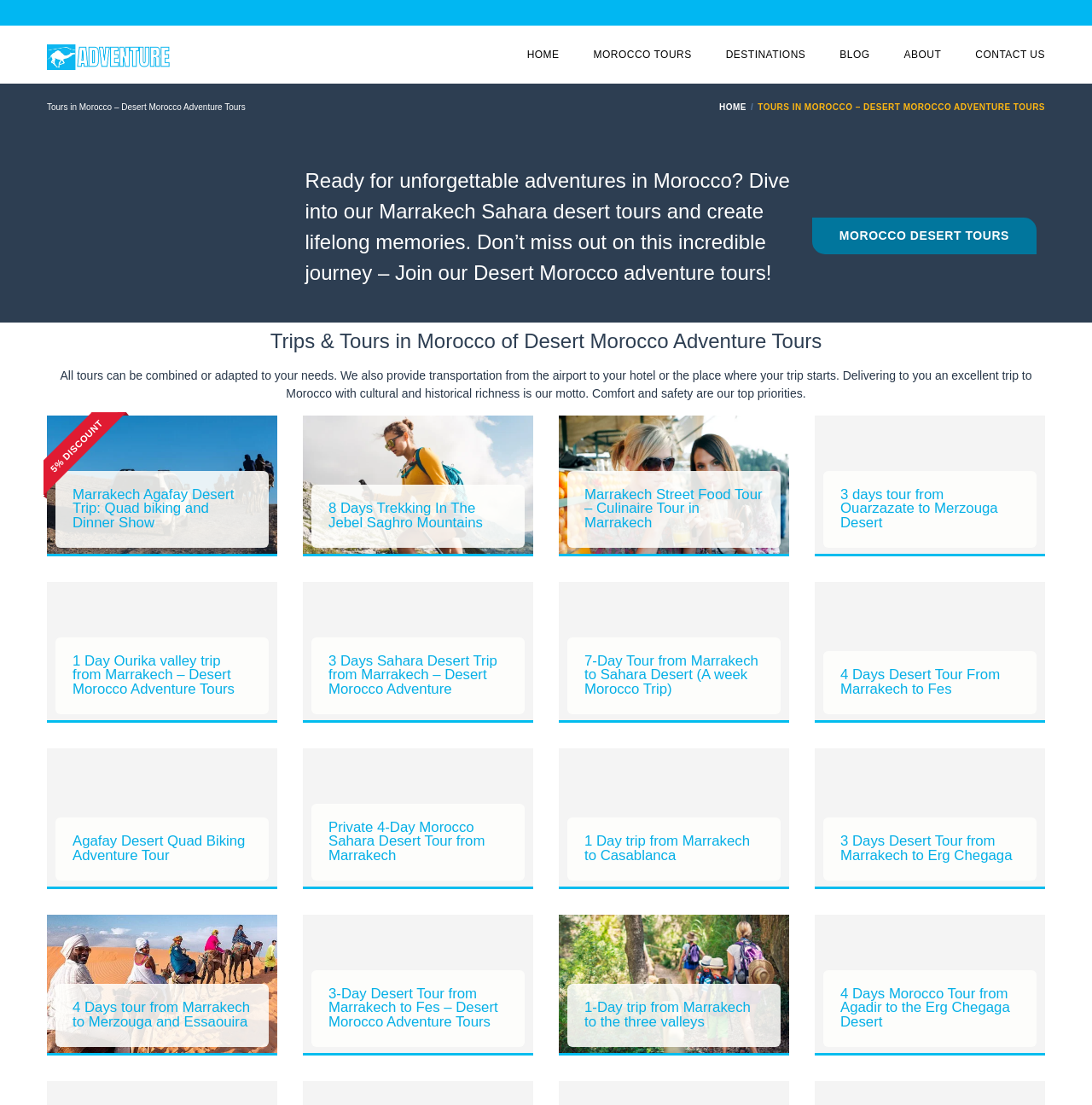Please find the bounding box coordinates of the clickable region needed to complete the following instruction: "Read more about the 'Culinaire Tour in Marrakech'". The bounding box coordinates must consist of four float numbers between 0 and 1, i.e., [left, top, right, bottom].

[0.512, 0.376, 0.723, 0.503]